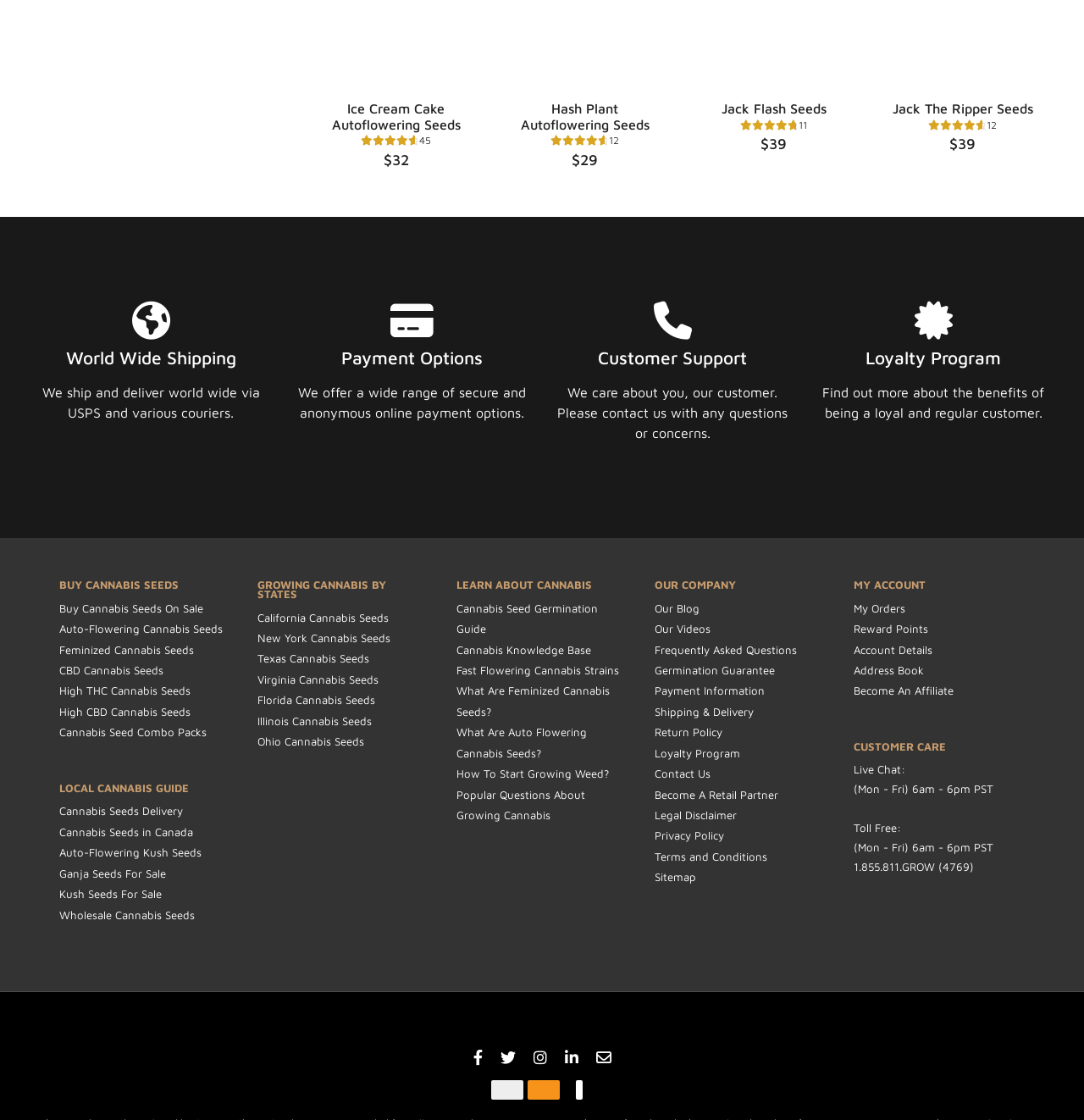Please identify the bounding box coordinates of the element on the webpage that should be clicked to follow this instruction: "View 'World Wide Shipping'". The bounding box coordinates should be given as four float numbers between 0 and 1, formatted as [left, top, right, bottom].

[0.061, 0.31, 0.218, 0.328]